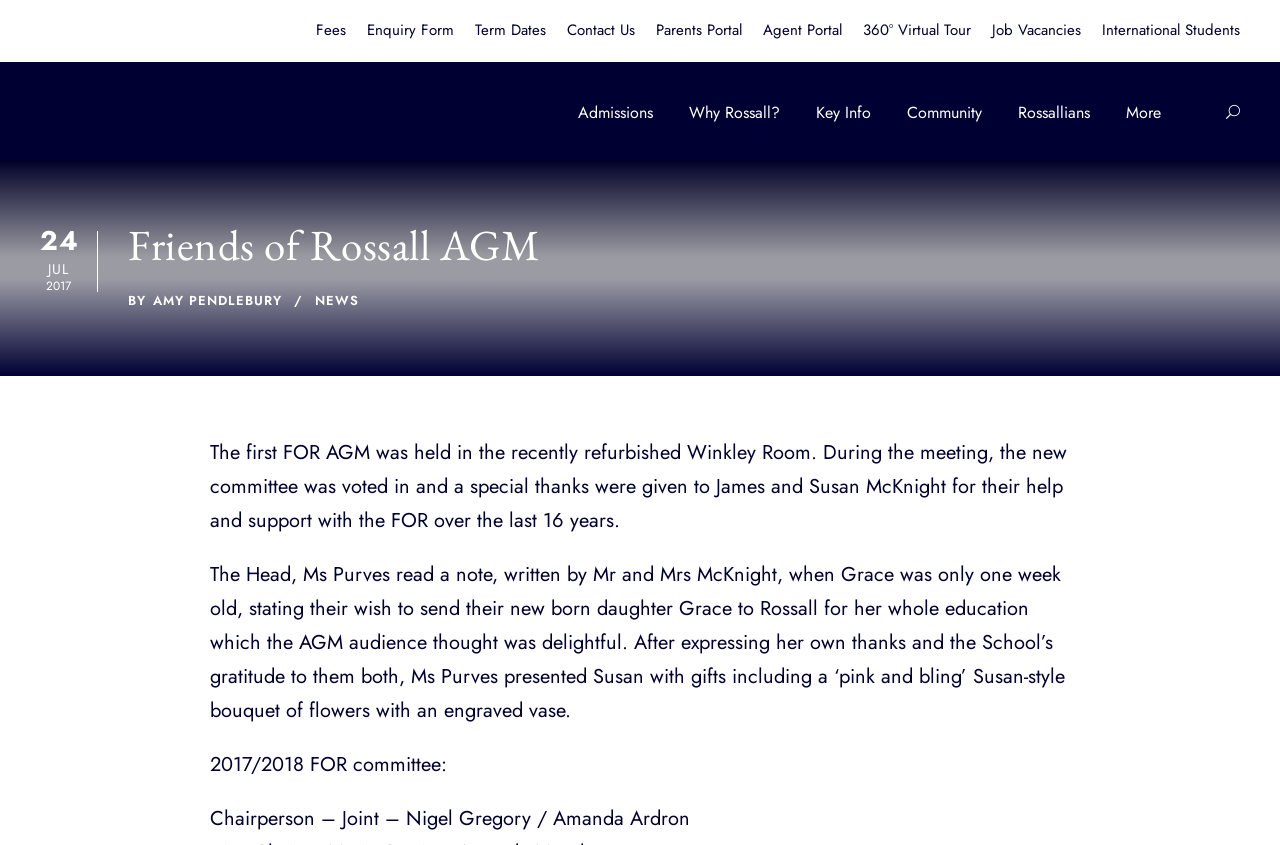Identify the bounding box coordinates for the UI element mentioned here: "Rossallians". Provide the coordinates as four float values between 0 and 1, i.e., [left, top, right, bottom].

[0.795, 0.117, 0.852, 0.189]